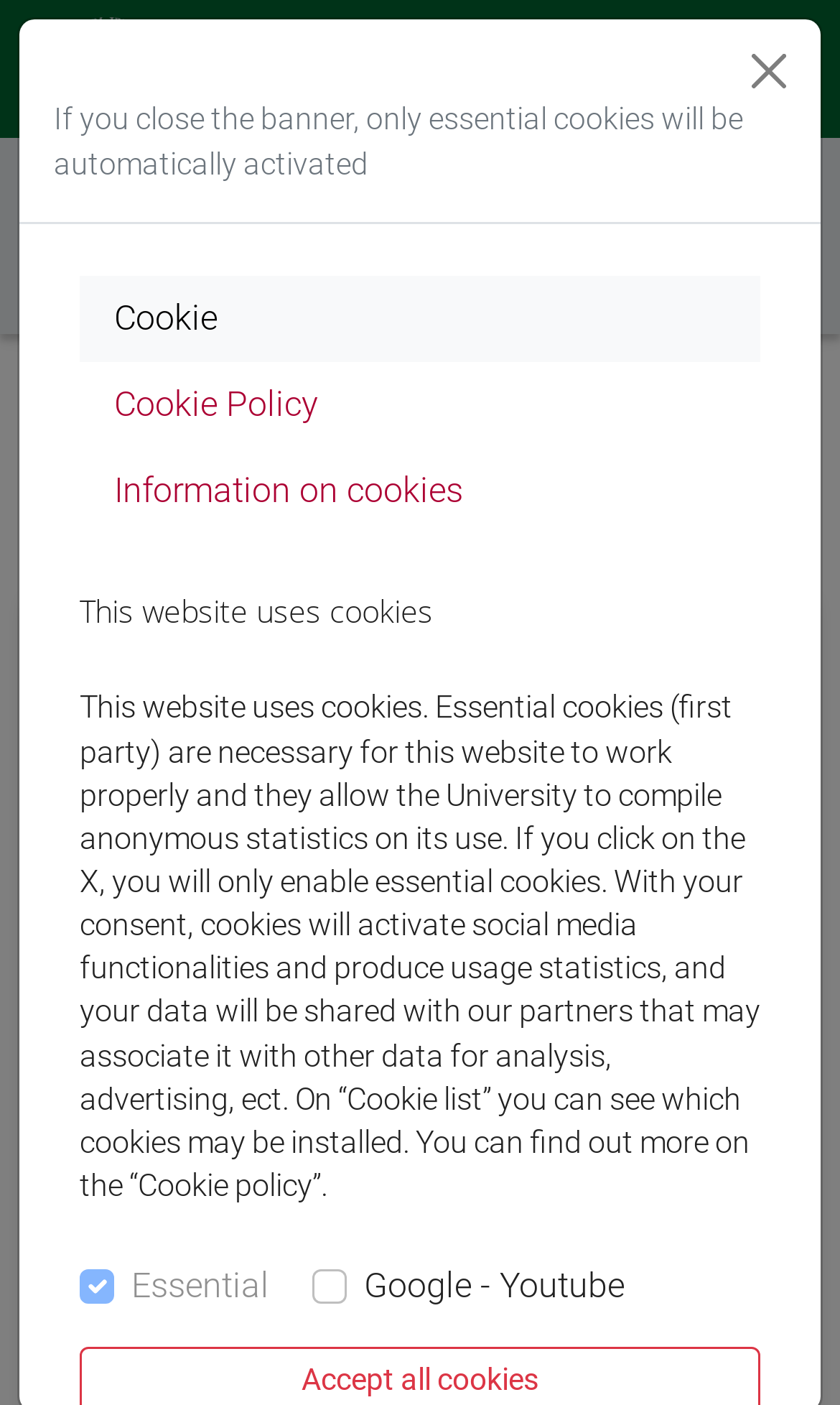Please respond to the question using a single word or phrase:
What is the name of the university?

Ca' Foscari University of Venice